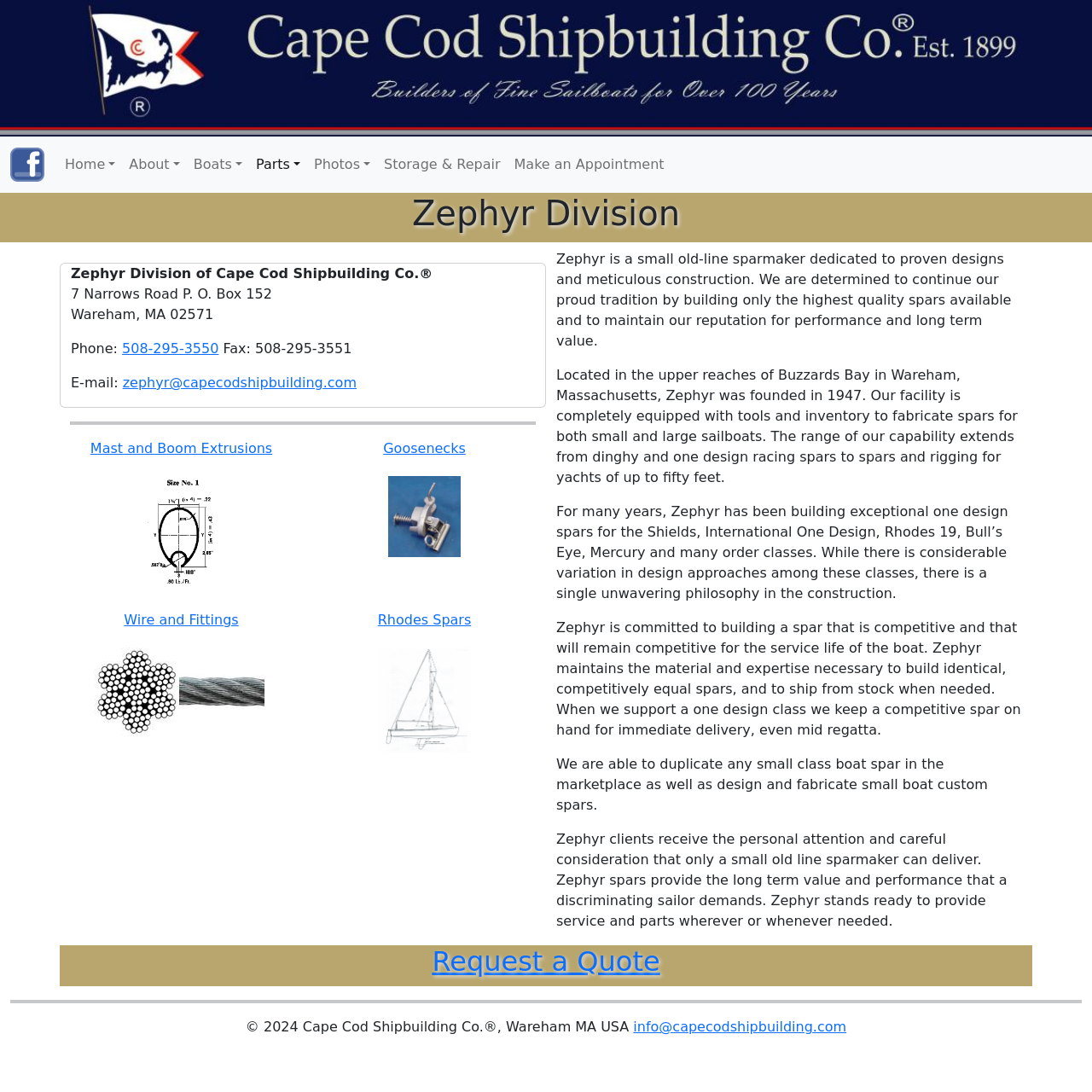Determine the bounding box for the HTML element described here: "About". The coordinates should be given as [left, top, right, bottom] with each number being a float between 0 and 1.

[0.112, 0.135, 0.171, 0.166]